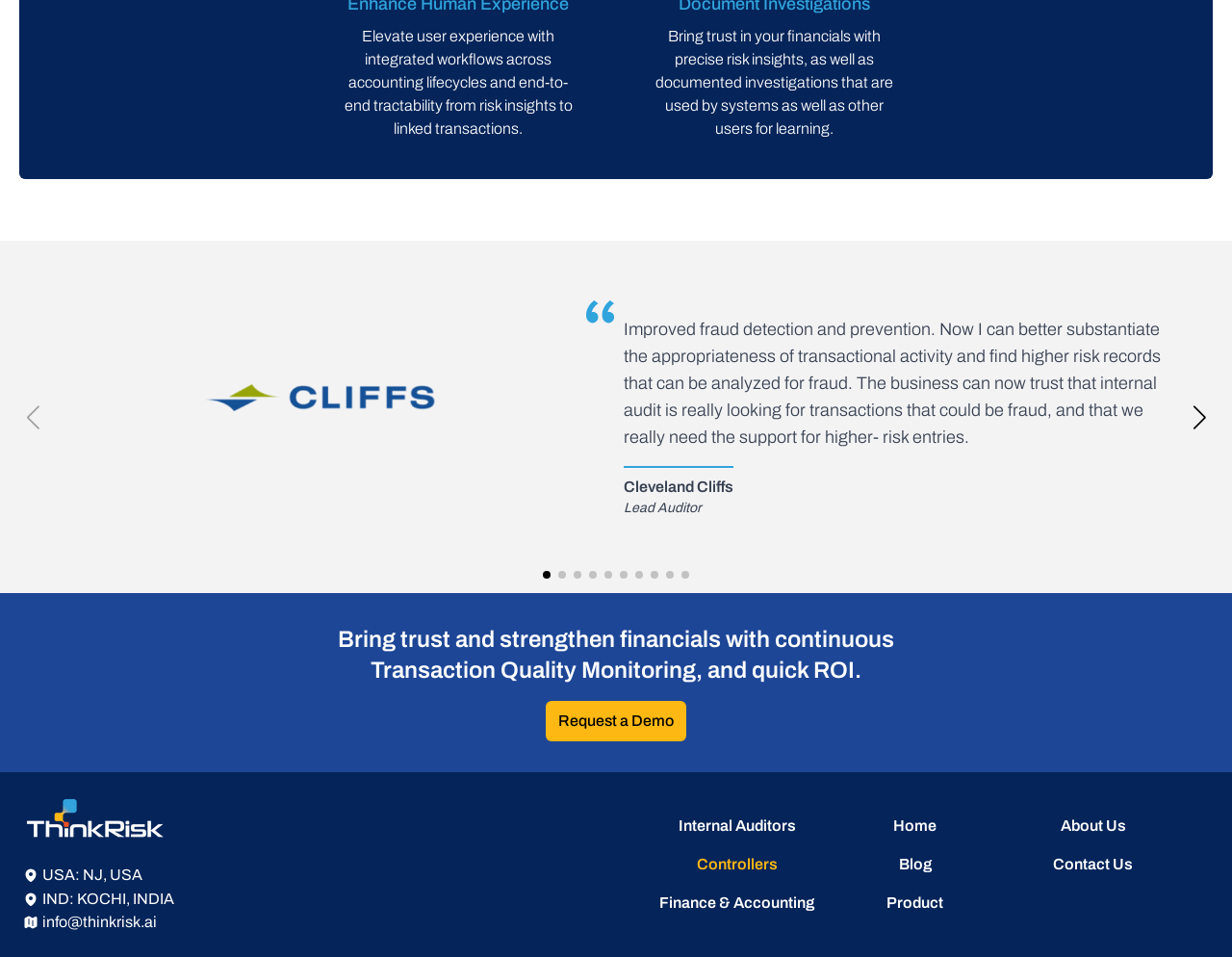Provide your answer to the question using just one word or phrase: What is the company name mentioned in the image?

Arcelor